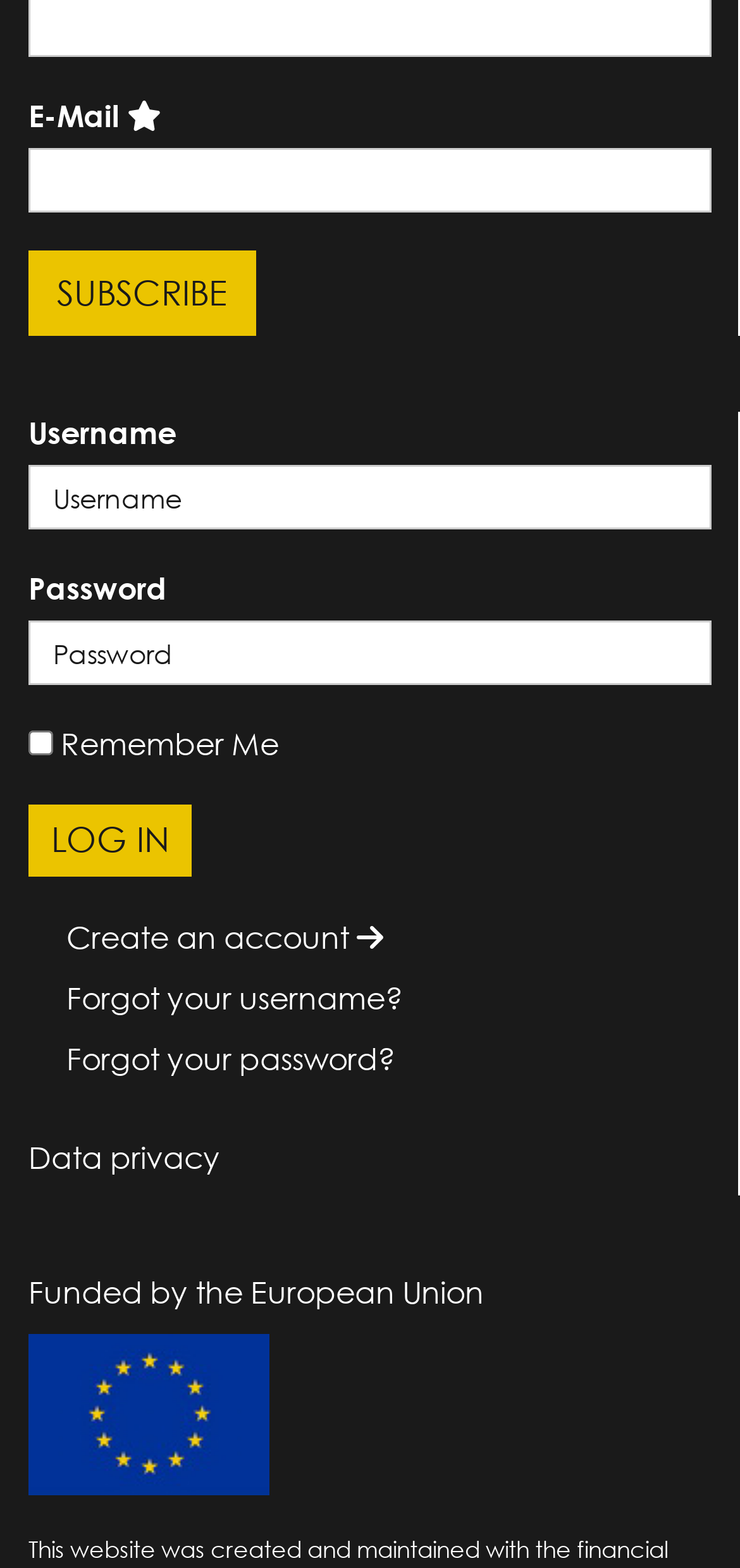Provide the bounding box coordinates of the area you need to click to execute the following instruction: "Log in to the account".

[0.038, 0.513, 0.259, 0.559]